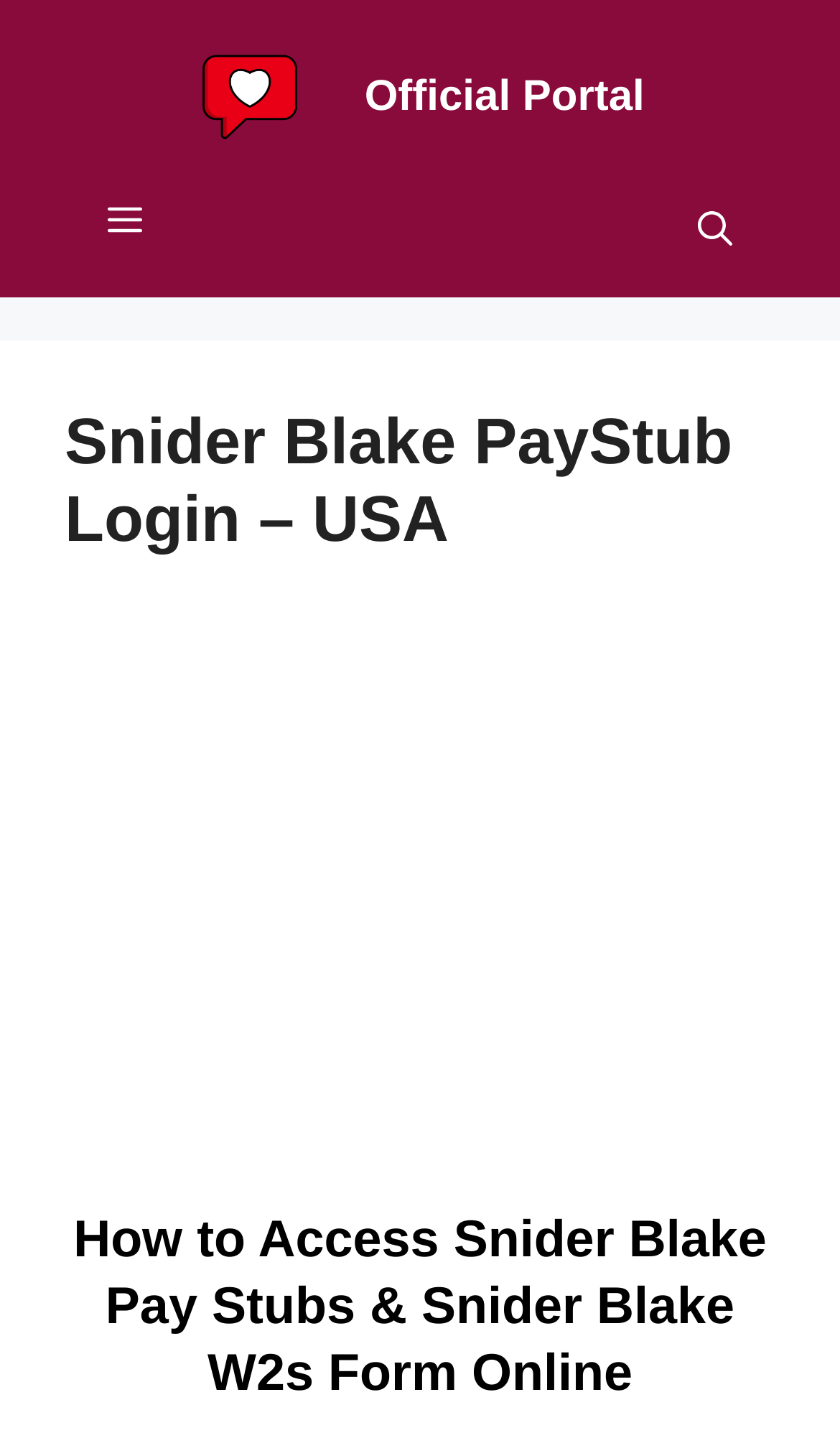What type of content is below the header?
Examine the screenshot and reply with a single word or phrase.

Article